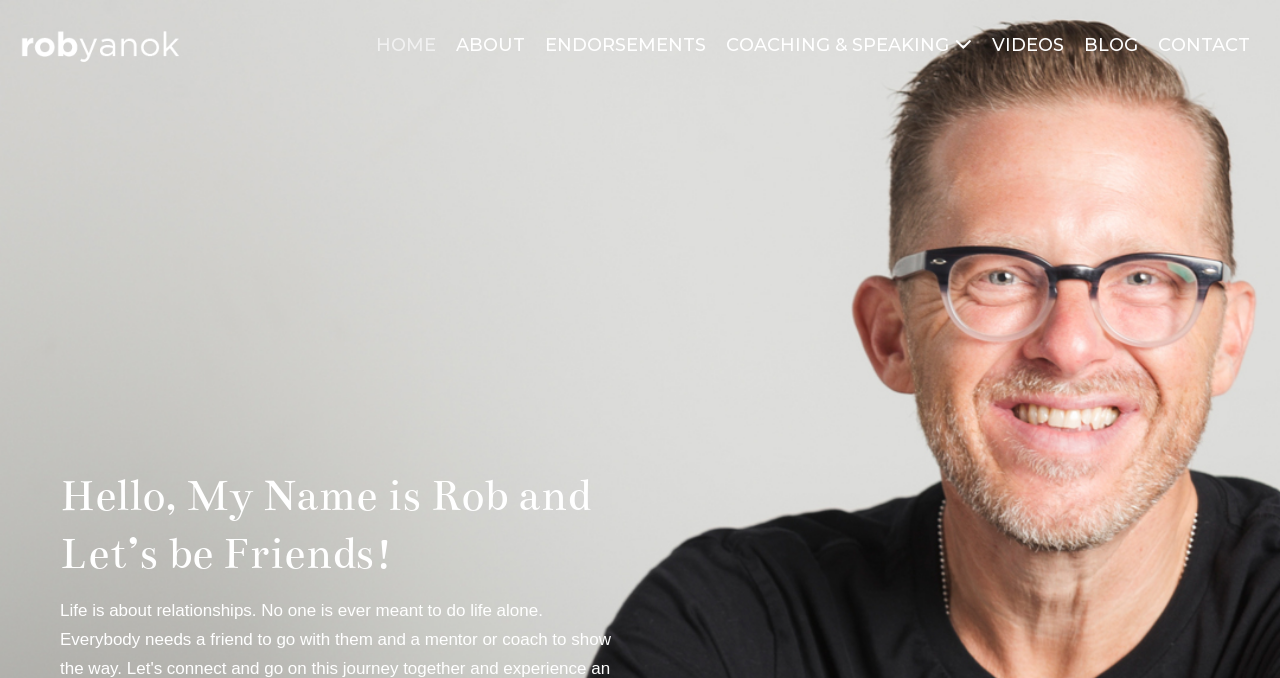Pinpoint the bounding box coordinates of the element that must be clicked to accomplish the following instruction: "click on the logo". The coordinates should be in the format of four float numbers between 0 and 1, i.e., [left, top, right, bottom].

[0.016, 0.037, 0.141, 0.096]